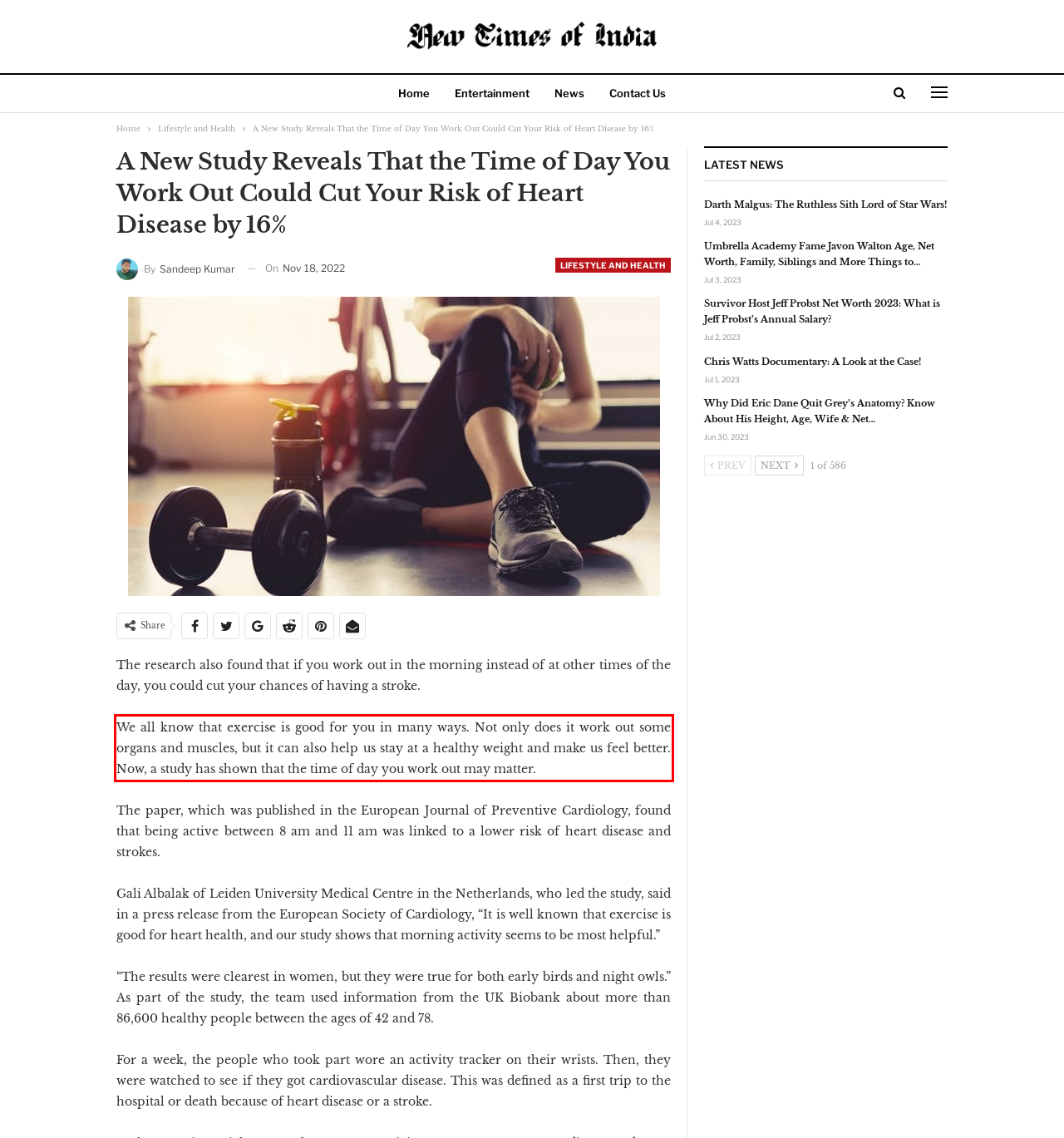You are given a webpage screenshot with a red bounding box around a UI element. Extract and generate the text inside this red bounding box.

We all know that exercise is good for you in many ways. Not only does it work out some organs and muscles, but it can also help us stay at a healthy weight and make us feel better. Now, a study has shown that the time of day you work out may matter.